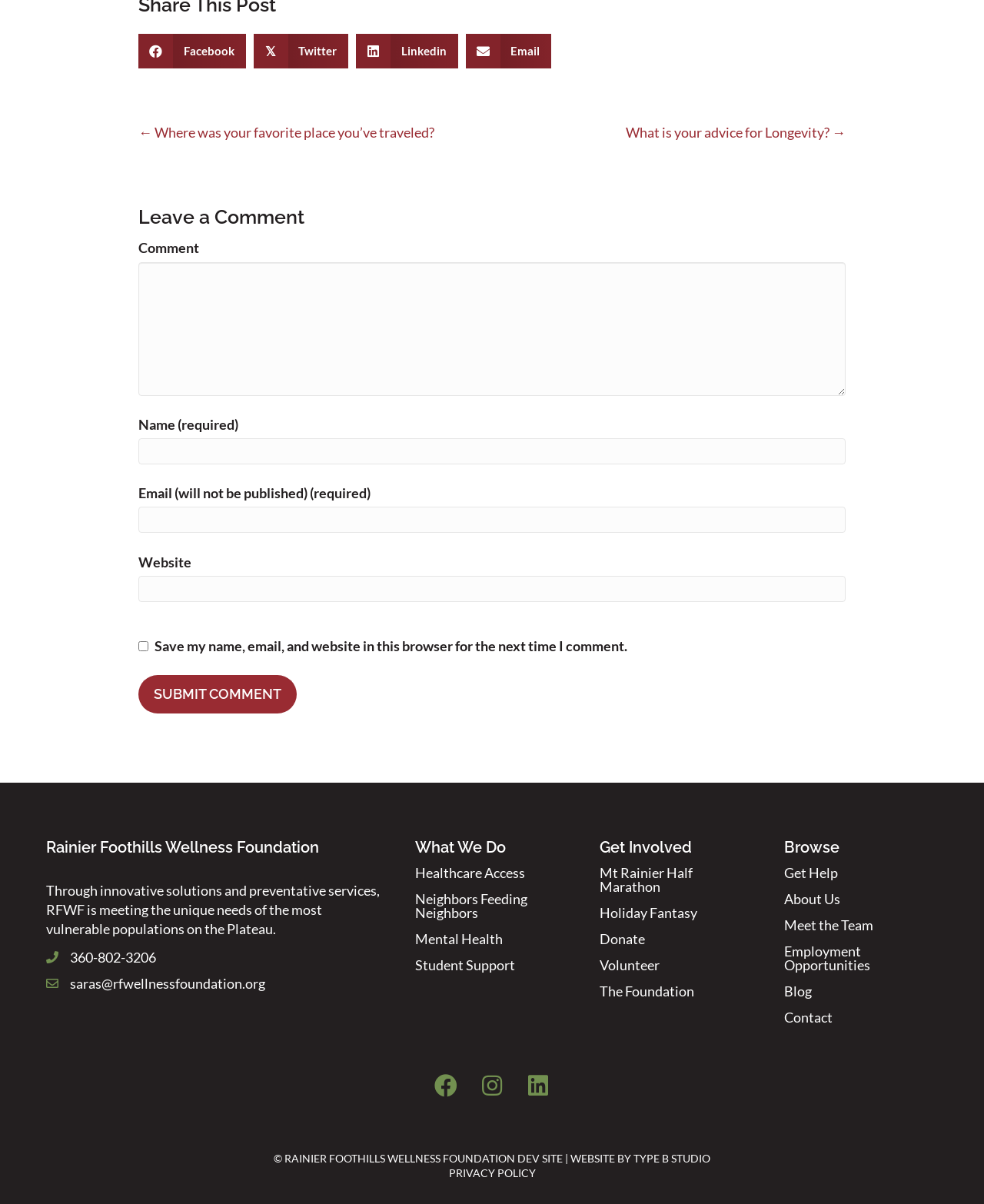Find the bounding box coordinates of the area that needs to be clicked in order to achieve the following instruction: "Visit the Rainier Foothills Wellness Foundation website". The coordinates should be specified as four float numbers between 0 and 1, i.e., [left, top, right, bottom].

[0.071, 0.809, 0.27, 0.825]